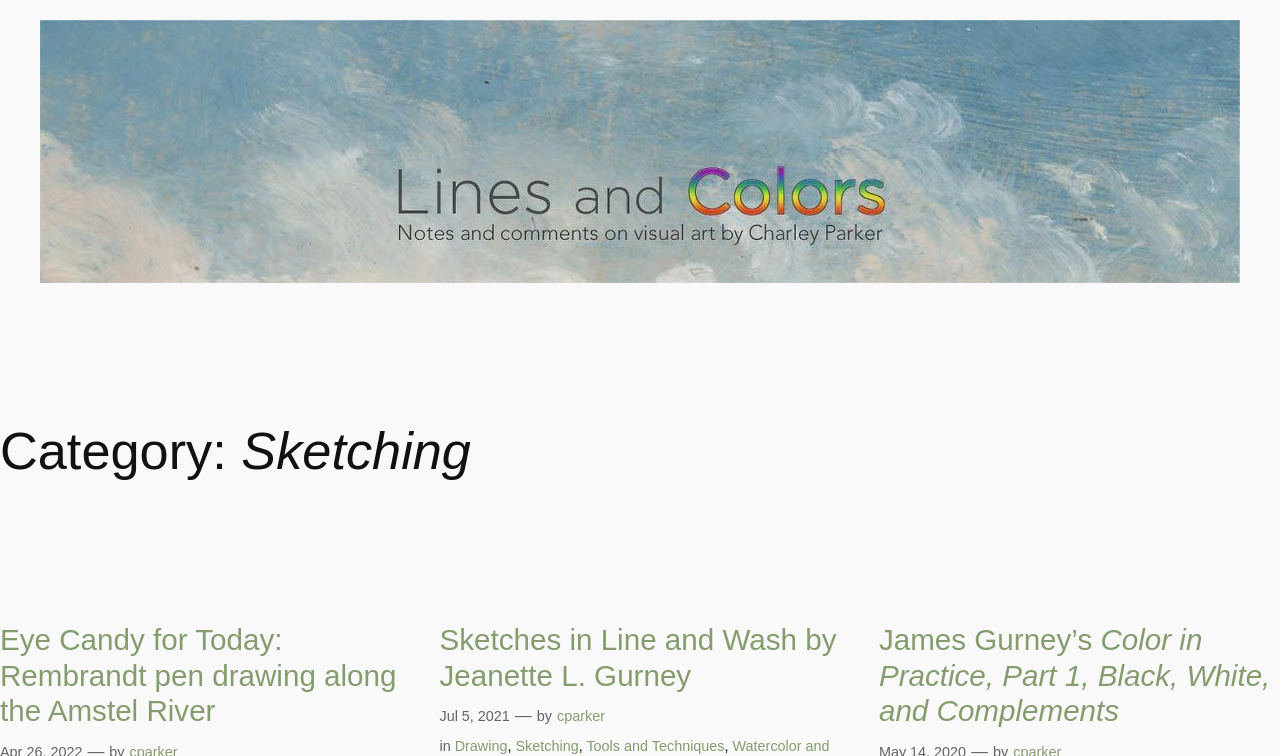Provide the bounding box coordinates of the section that needs to be clicked to accomplish the following instruction: "Click on the 'HOME' link."

None